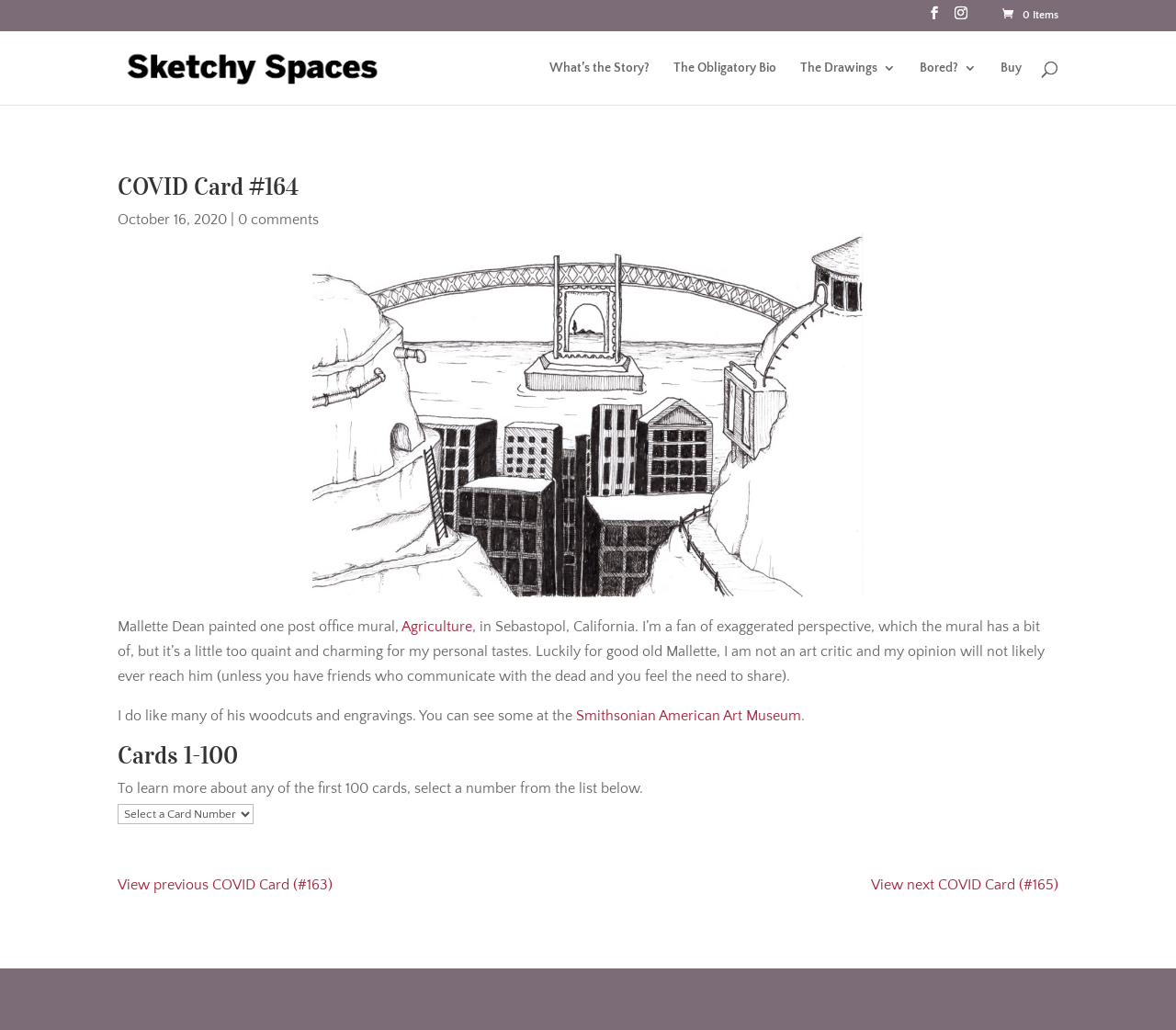Please find the bounding box coordinates in the format (top-left x, top-left y, bottom-right x, bottom-right y) for the given element description. Ensure the coordinates are floating point numbers between 0 and 1. Description: View next COVID Card (#165)

[0.741, 0.851, 0.9, 0.867]